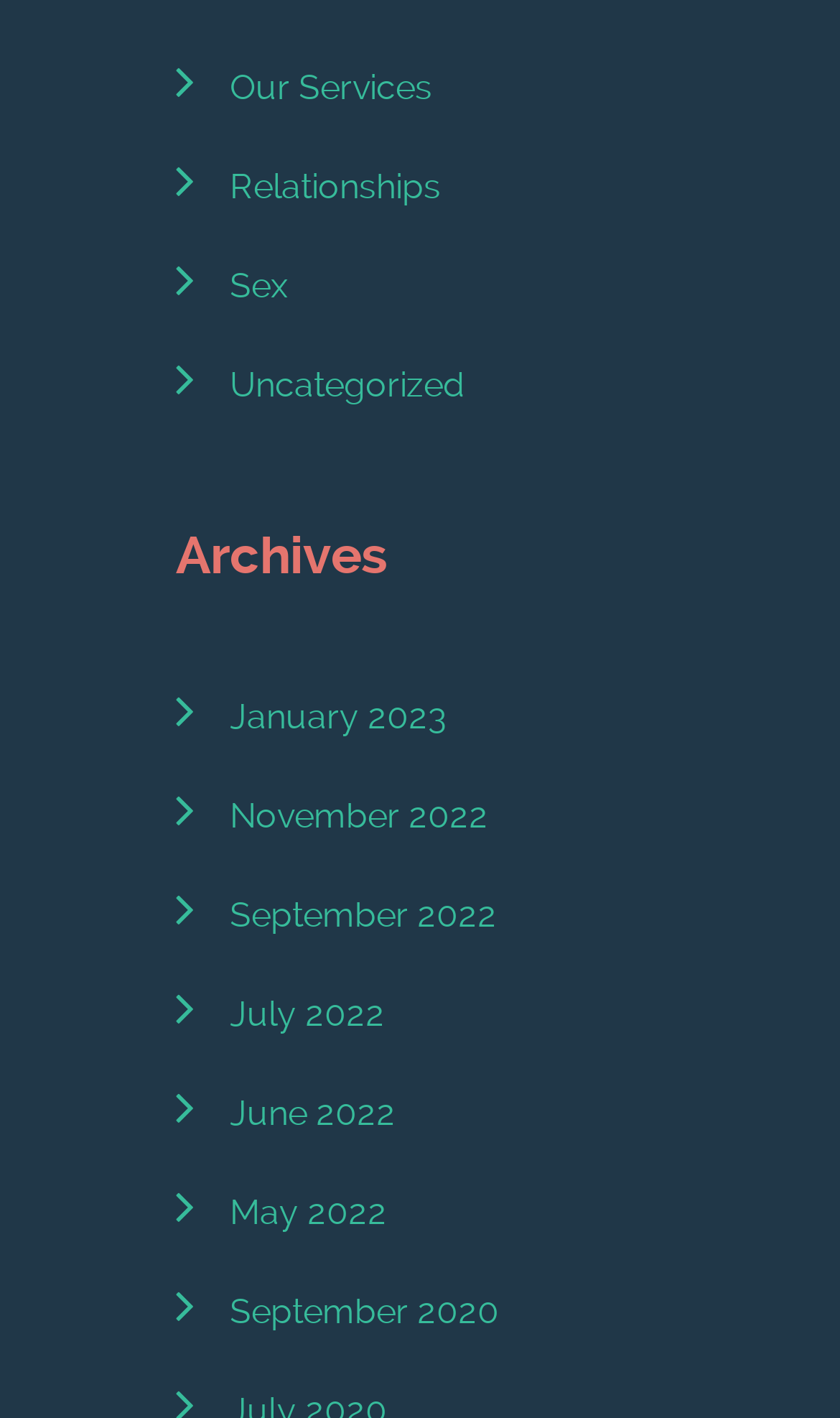Answer this question in one word or a short phrase: What is the first service listed?

Our Services